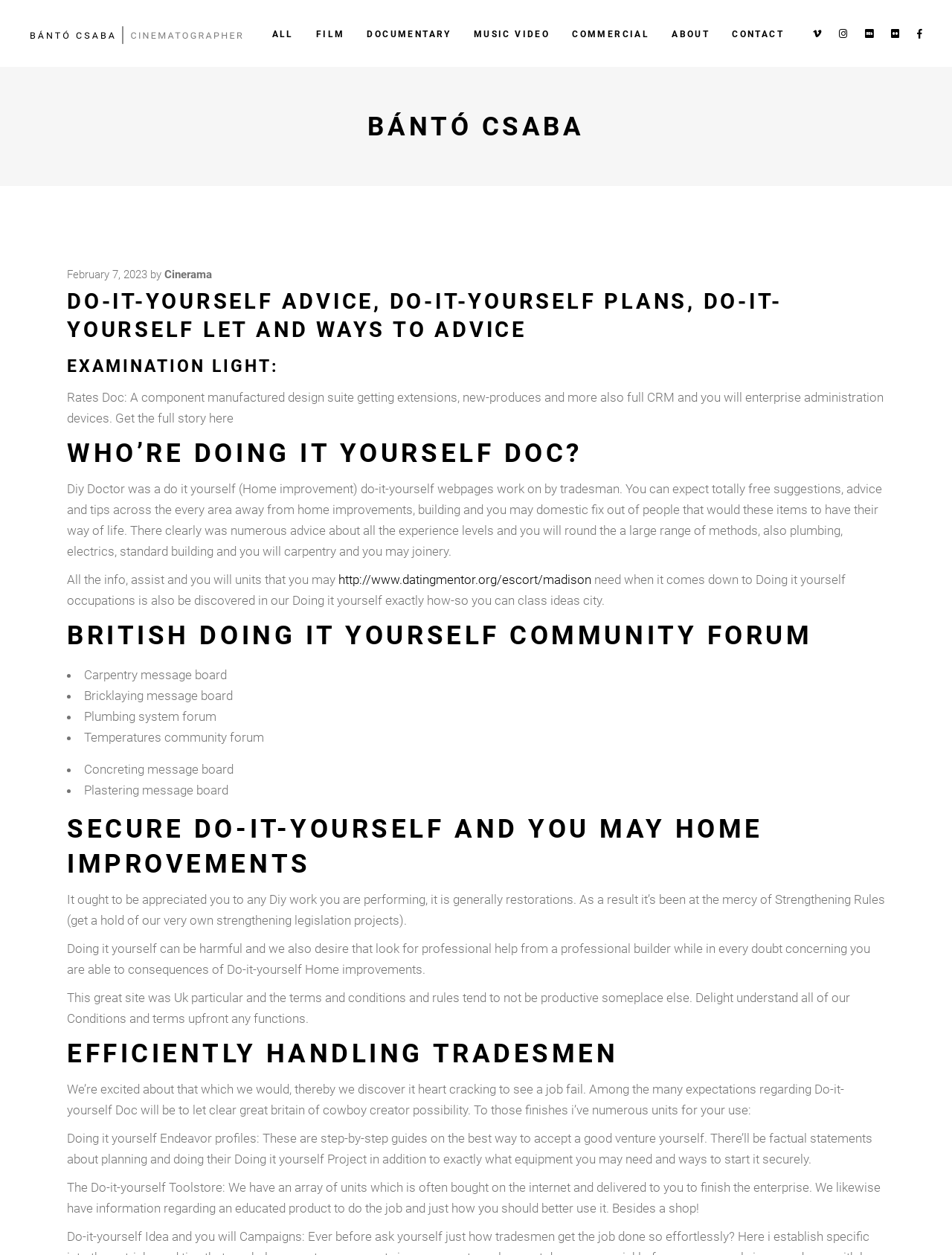What is the name of the website's author?
Refer to the image and respond with a one-word or short-phrase answer.

Bántó Csaba